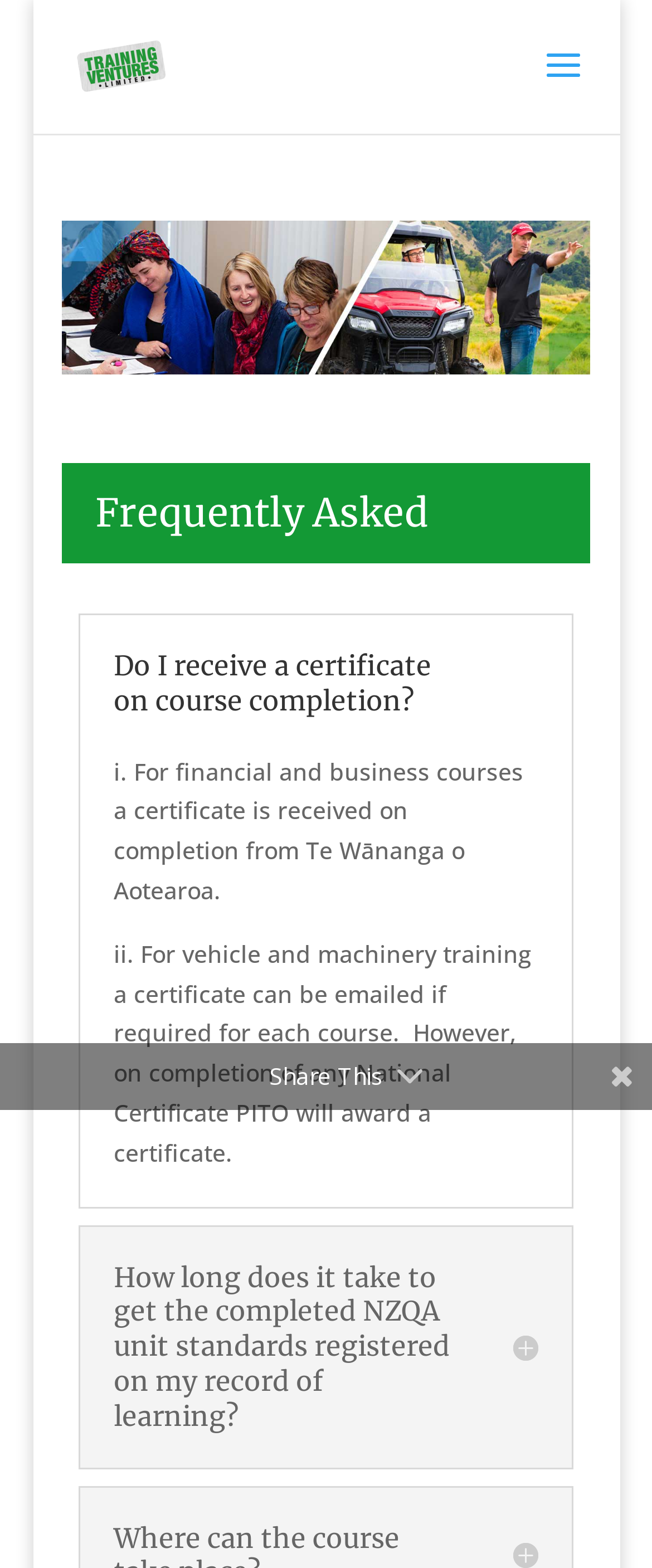How are certificates provided for vehicle and machinery training?
Please answer using one word or phrase, based on the screenshot.

Can be emailed